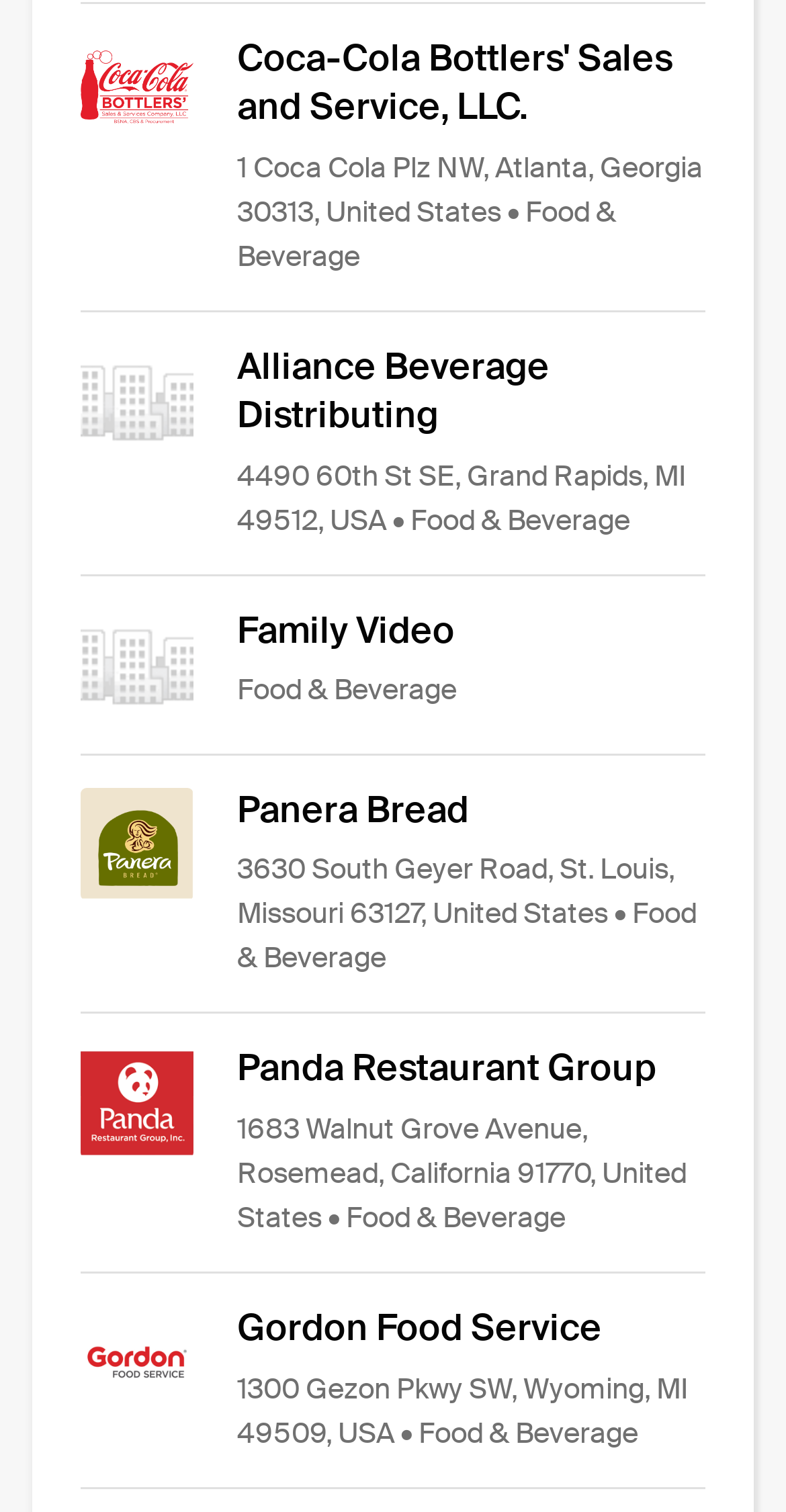Locate the UI element that matches the description Family Video Food & Beverage in the webpage screenshot. Return the bounding box coordinates in the format (top-left x, top-left y, bottom-right x, bottom-right y), with values ranging from 0 to 1.

[0.103, 0.402, 0.897, 0.476]